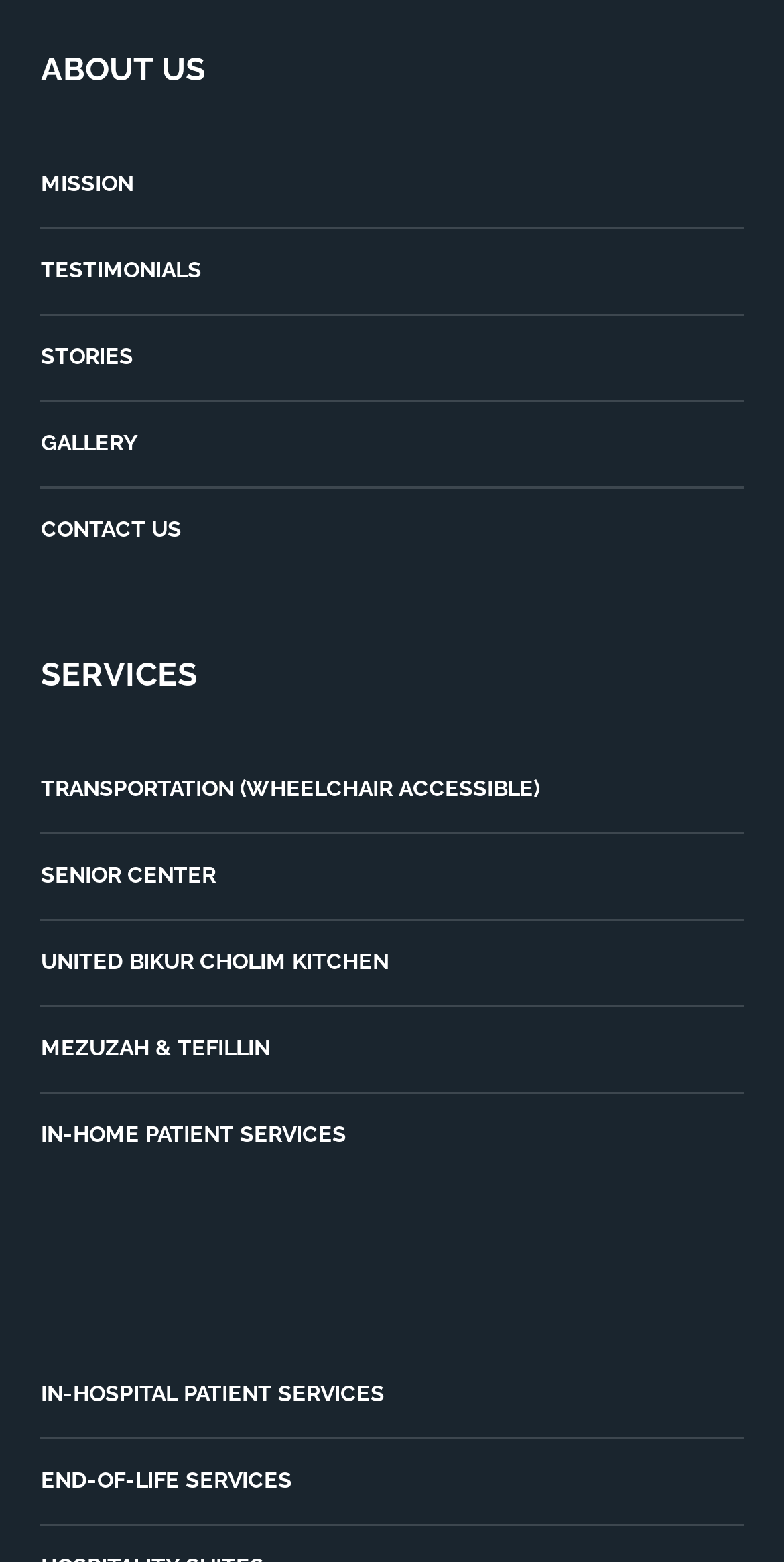Answer the question using only one word or a concise phrase: How many links are under ABOUT US?

6